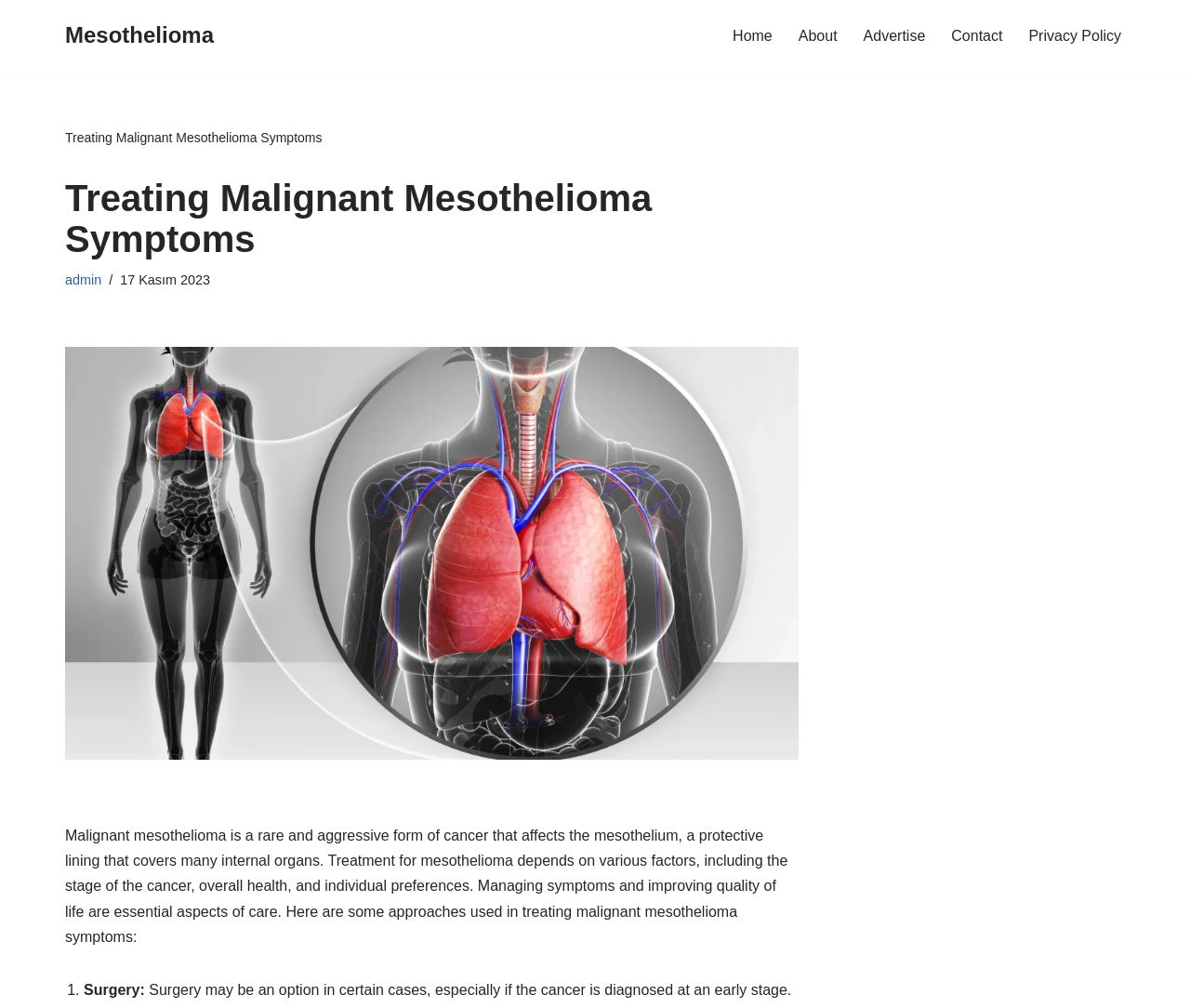Locate the bounding box coordinates of the item that should be clicked to fulfill the instruction: "go to home page".

[0.616, 0.023, 0.649, 0.048]